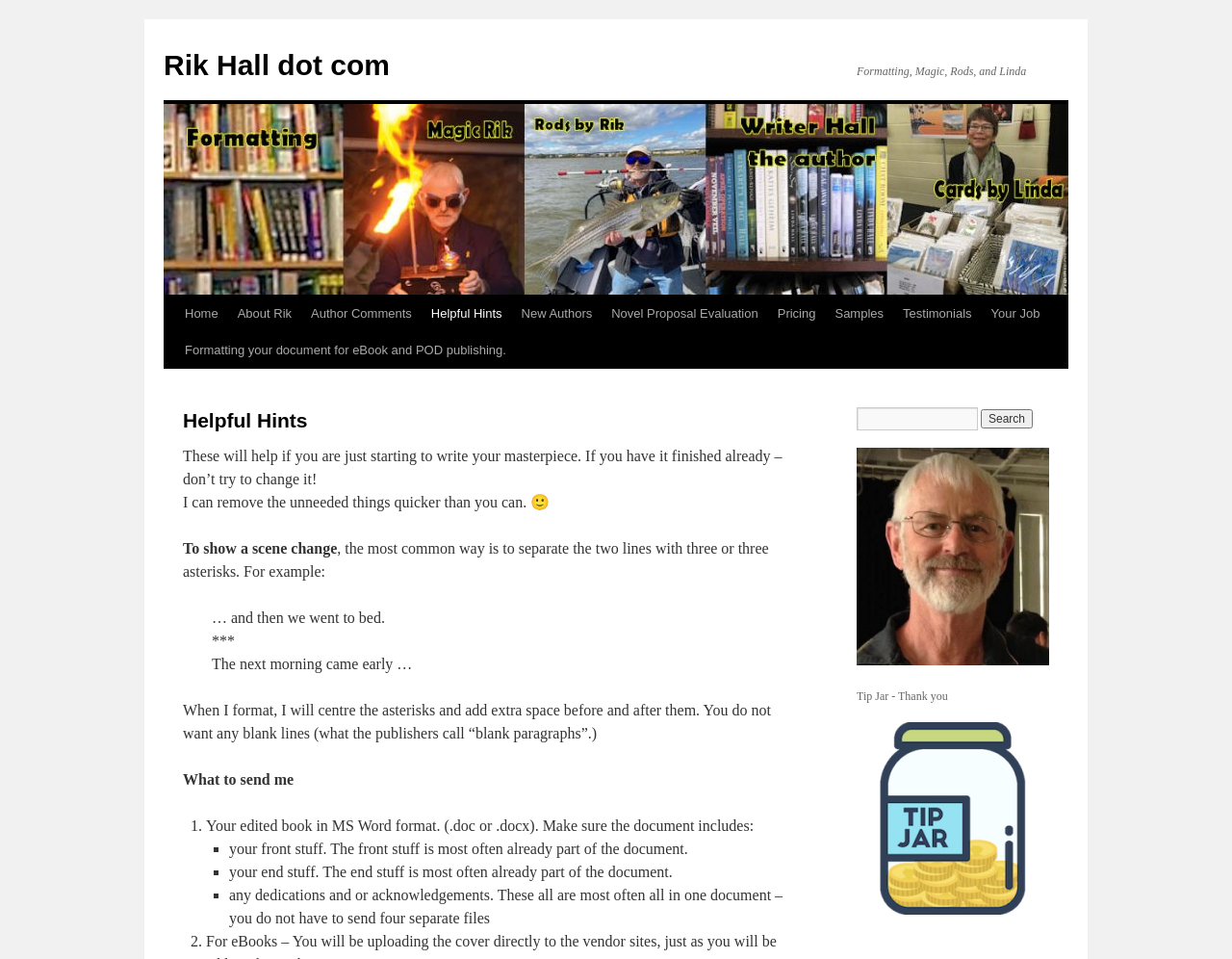Point out the bounding box coordinates of the section to click in order to follow this instruction: "View project gallery".

None